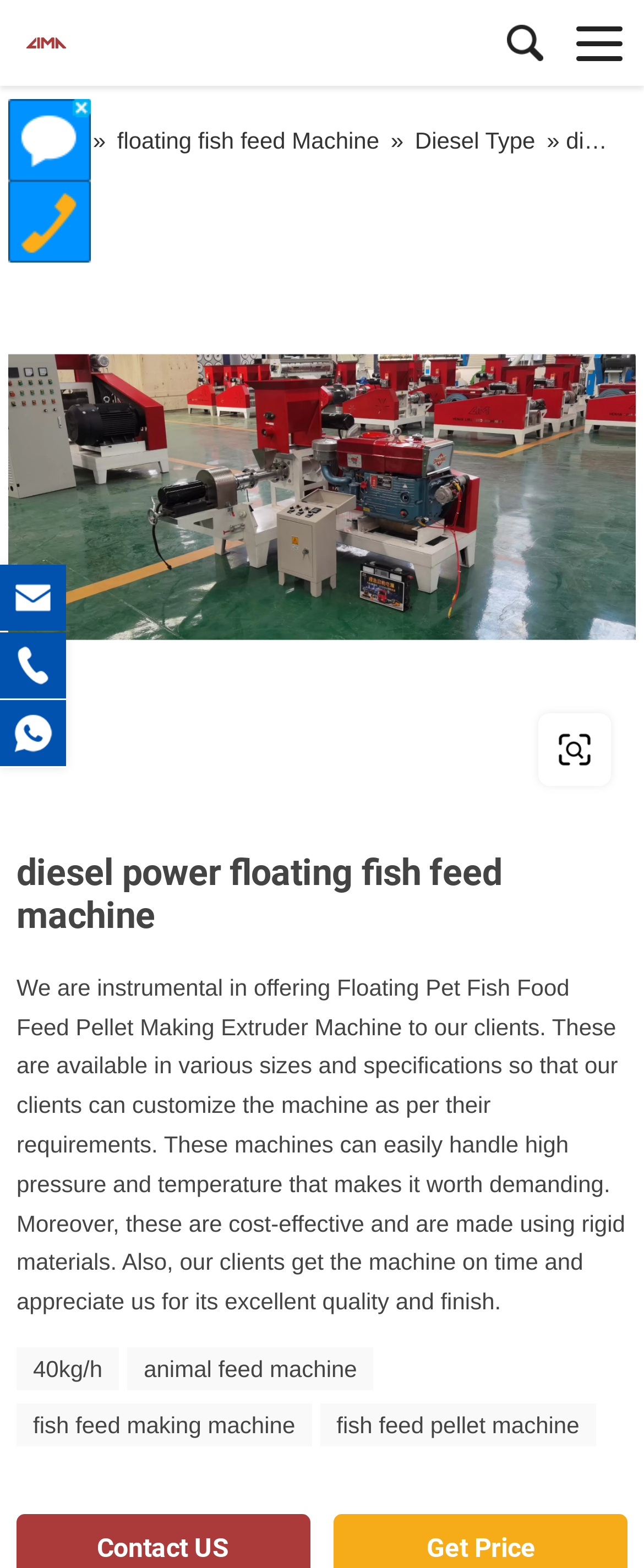Consider the image and give a detailed and elaborate answer to the question: 
What type of machine is being offered?

Based on the webpage content, it is clear that the company is offering a specific type of machine, which is mentioned in the text as 'Floating Pet Fish Food Feed Pellet Making Extruder Machine'. This machine is available in various sizes and specifications to cater to the clients' requirements.